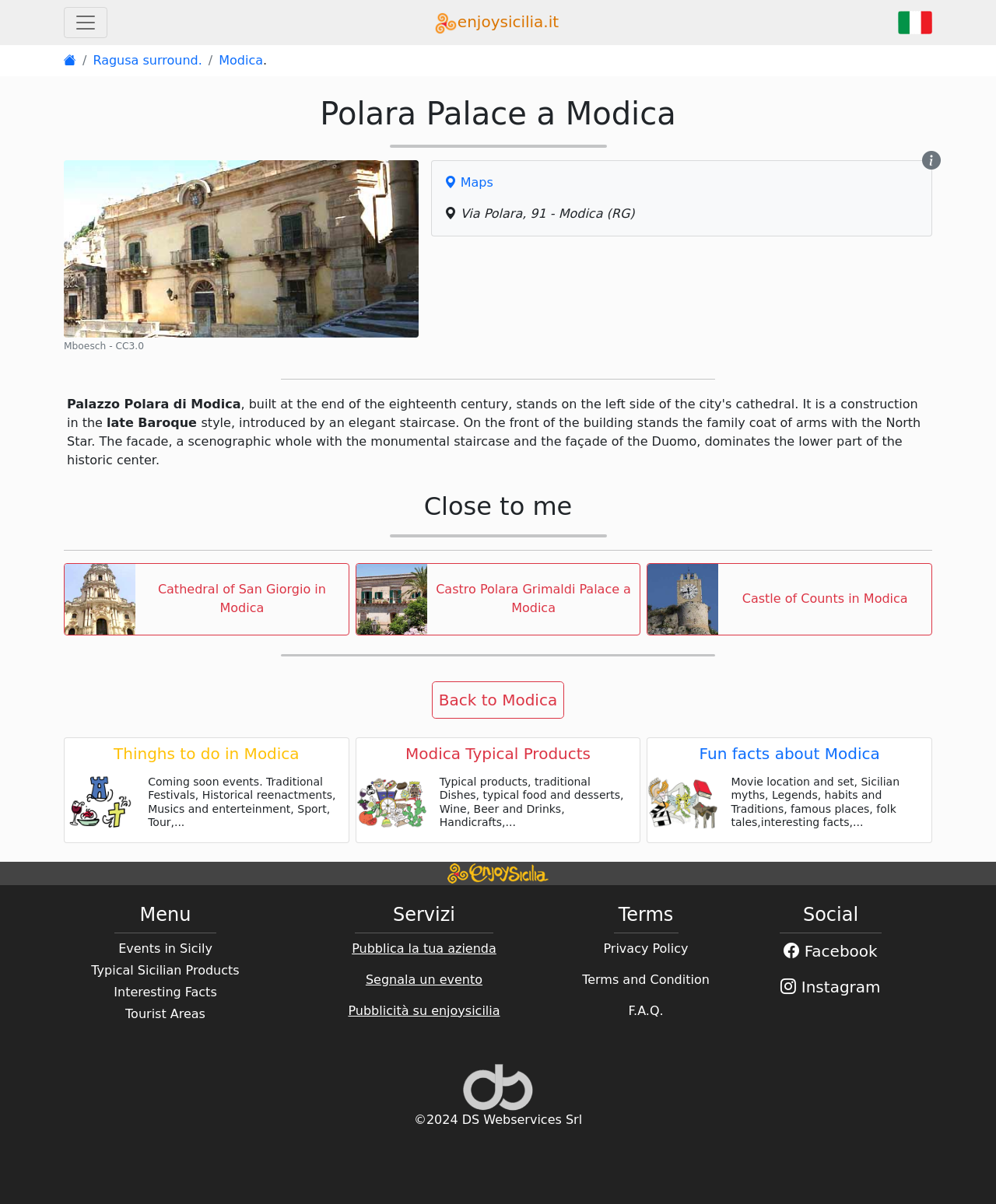Identify the bounding box coordinates of the region I need to click to complete this instruction: "View nearby attractions".

[0.093, 0.044, 0.203, 0.056]